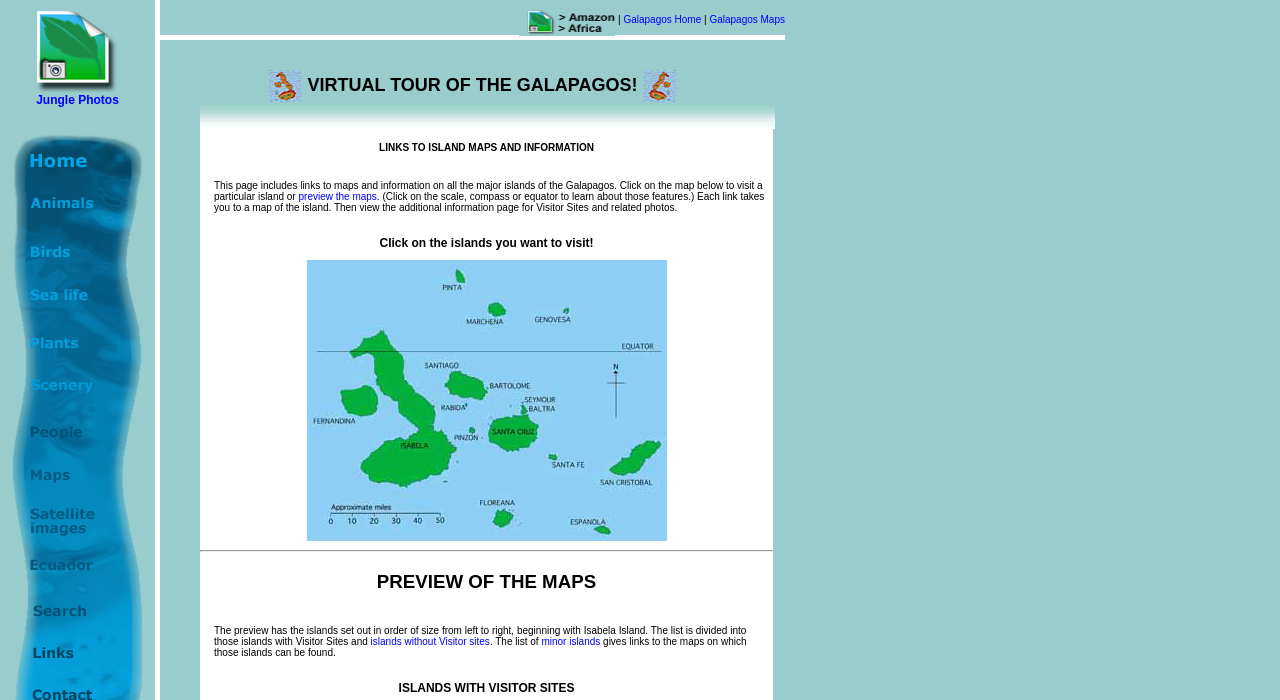Determine the bounding box coordinates of the element's region needed to click to follow the instruction: "Click for Jungle Photos Galapagos Home". Provide these coordinates as four float numbers between 0 and 1, formatted as [left, top, right, bottom].

[0.009, 0.237, 0.113, 0.261]